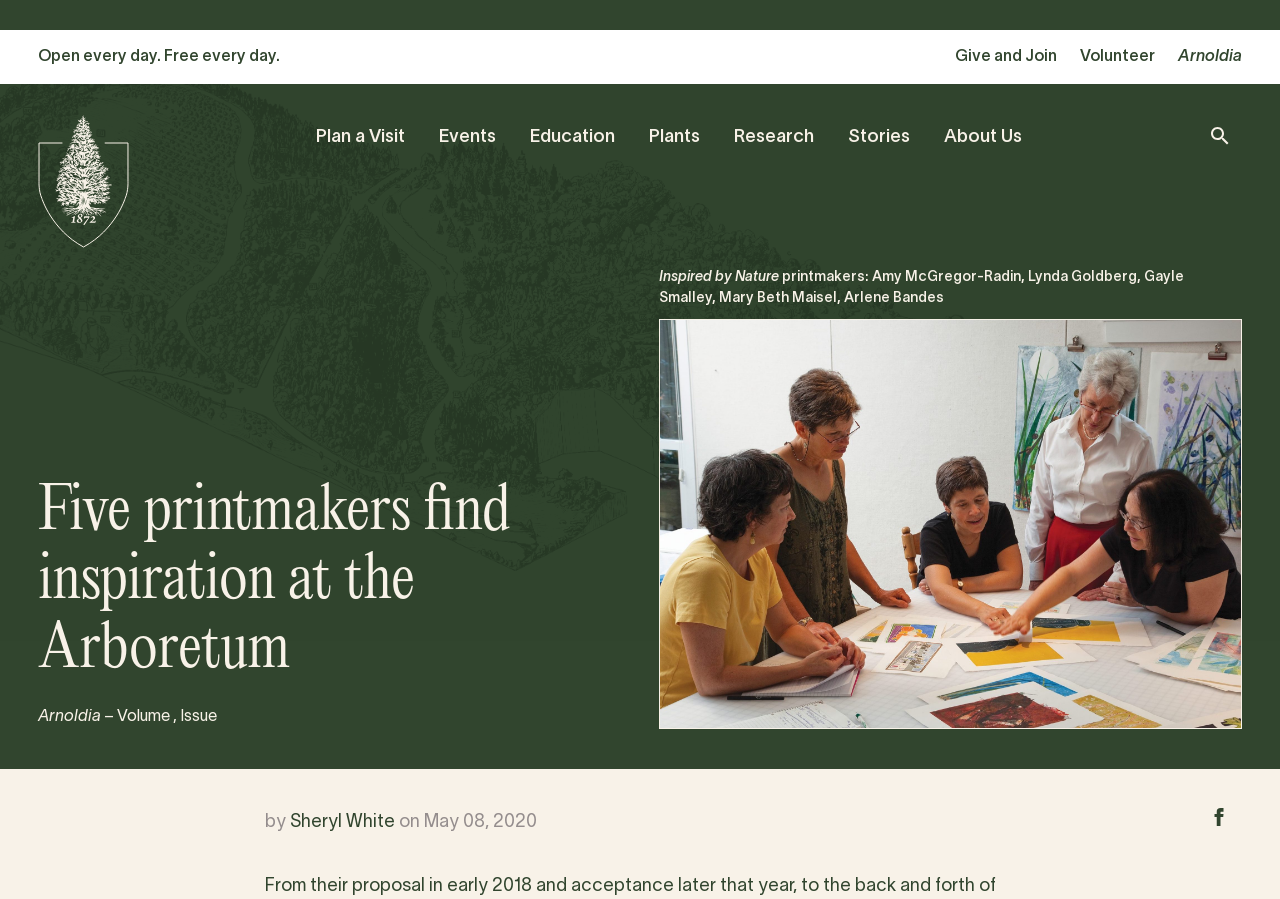Answer the following query with a single word or phrase:
What is the name of the online exhibition?

Inspired by Nature